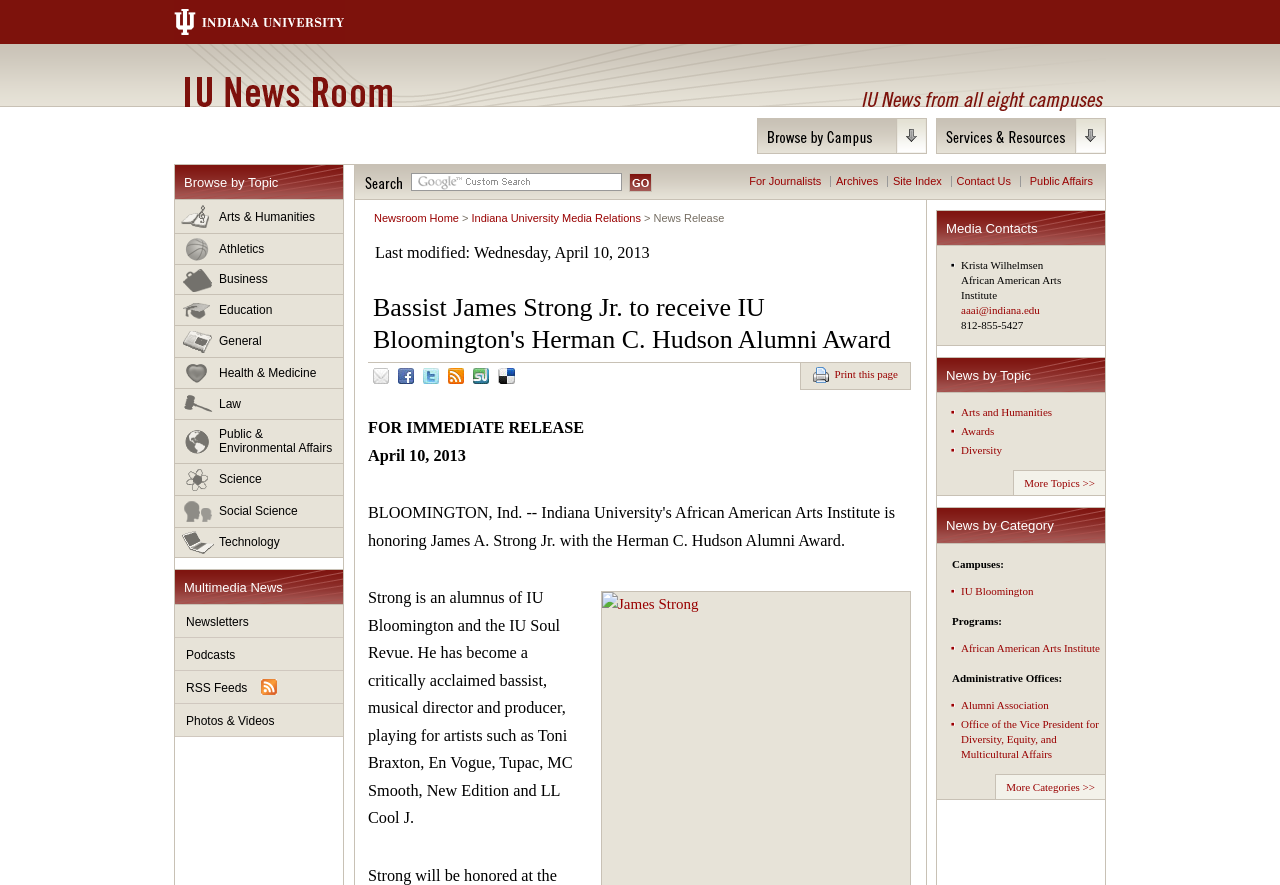What is the email address of the African American Arts Institute?
Refer to the image and respond with a one-word or short-phrase answer.

aaai@indiana.edu